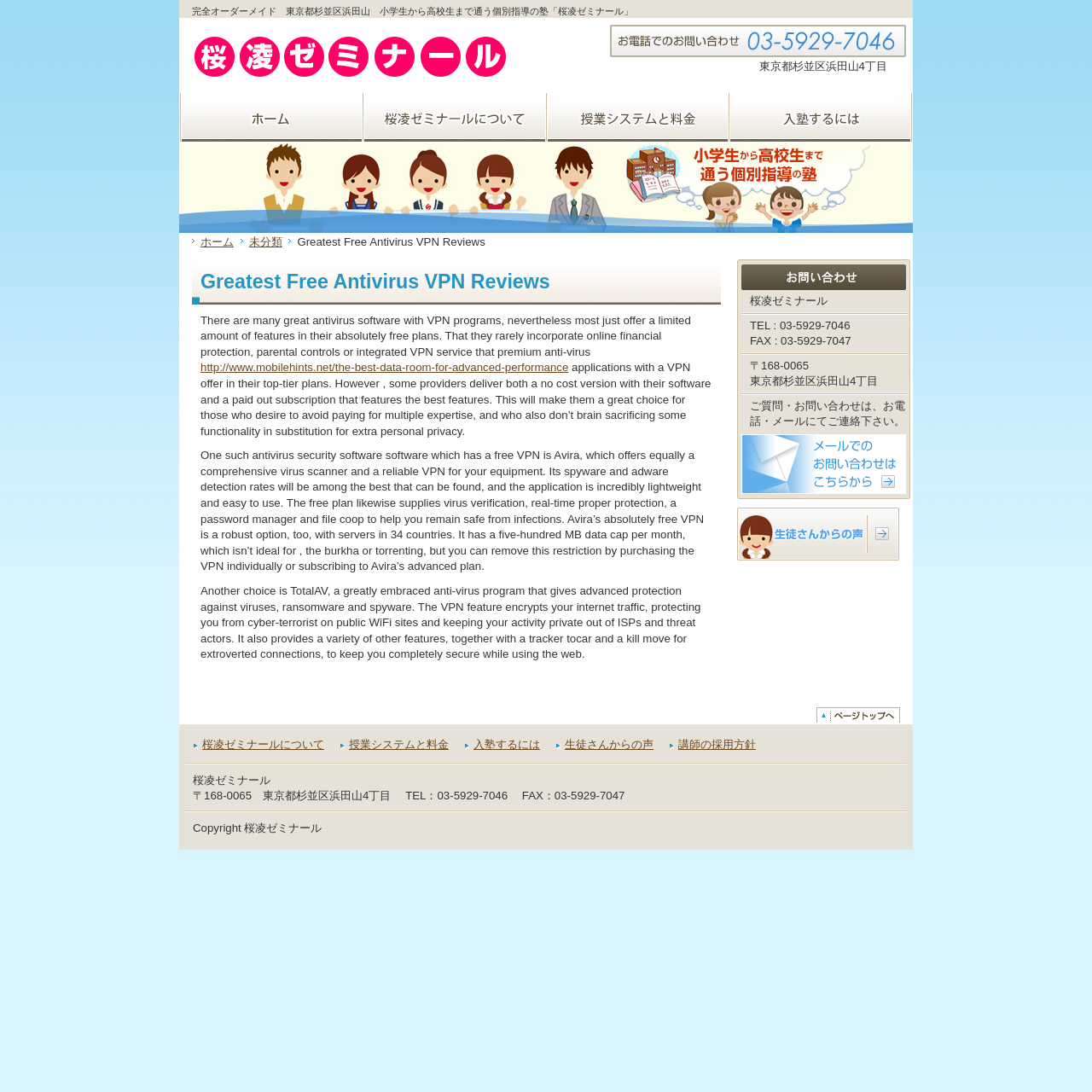Find the bounding box coordinates of the clickable region needed to perform the following instruction: "Click the link to view the teacher's adoption policy". The coordinates should be provided as four float numbers between 0 and 1, i.e., [left, top, right, bottom].

[0.613, 0.675, 0.692, 0.69]